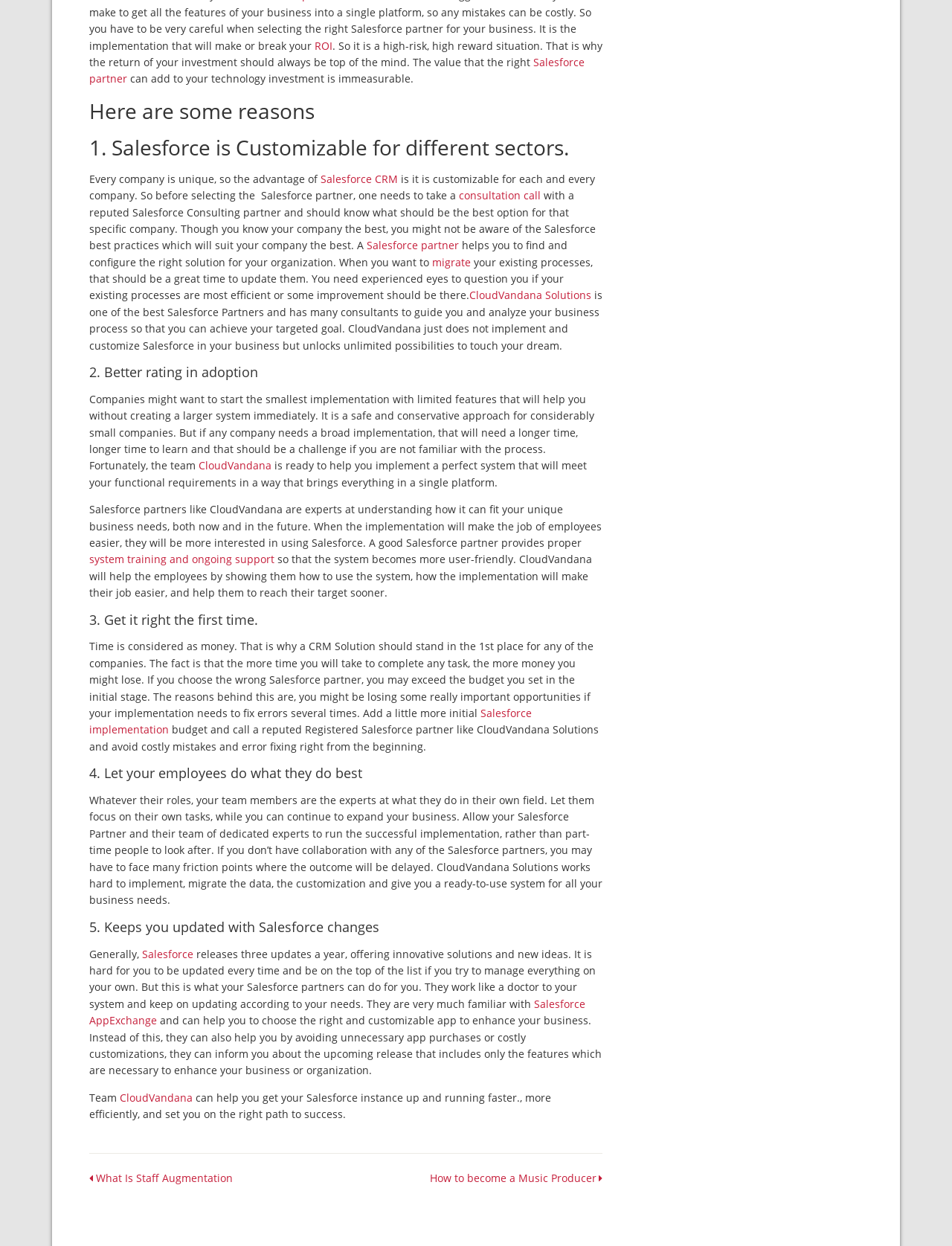Identify the bounding box coordinates of the specific part of the webpage to click to complete this instruction: "Click on 'ROI' link".

[0.33, 0.031, 0.349, 0.042]